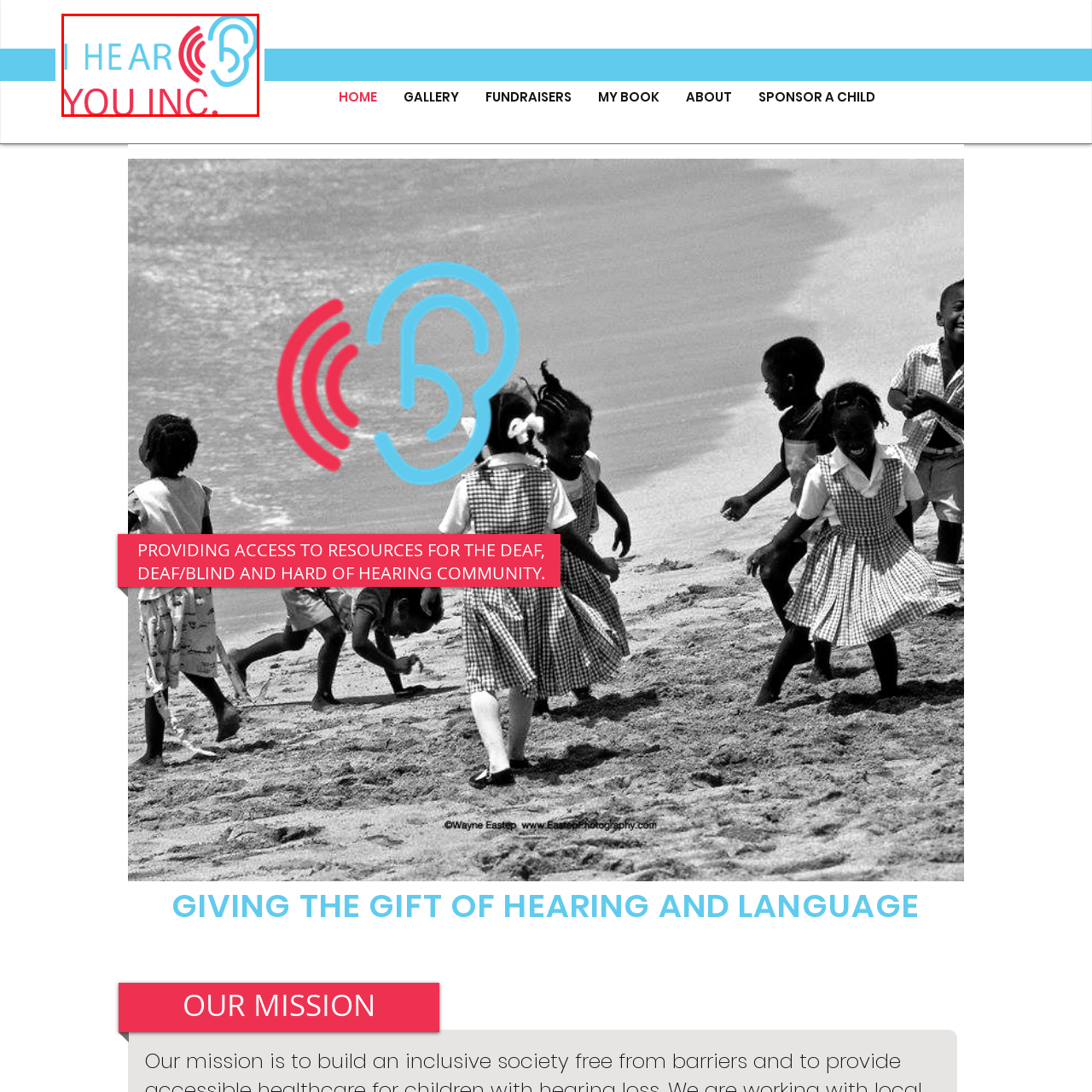Observe the image confined by the red frame and answer the question with a single word or phrase:
What is the main goal of the organization?

Enhance communication and connection